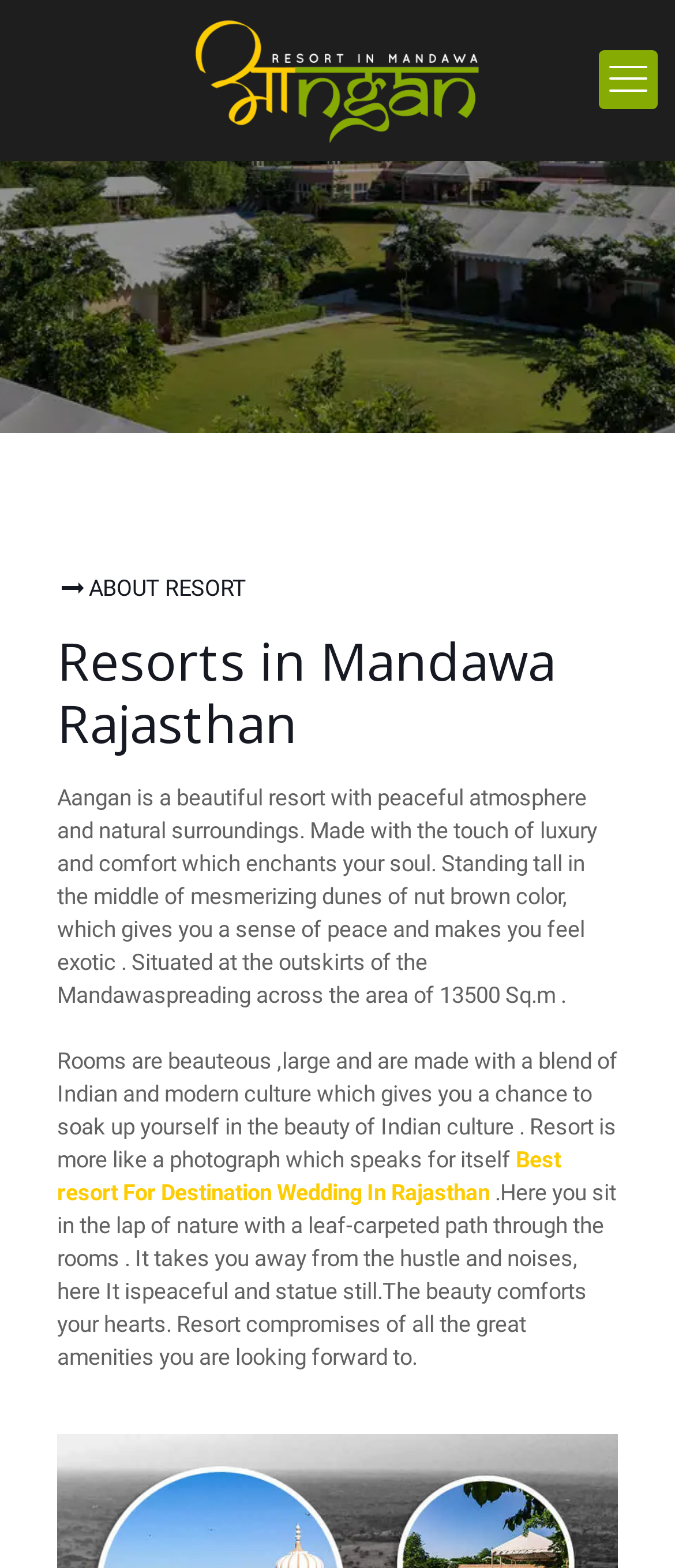Give a concise answer using only one word or phrase for this question:
What is special about the rooms in Aangan Resort?

Blend of Indian and modern culture